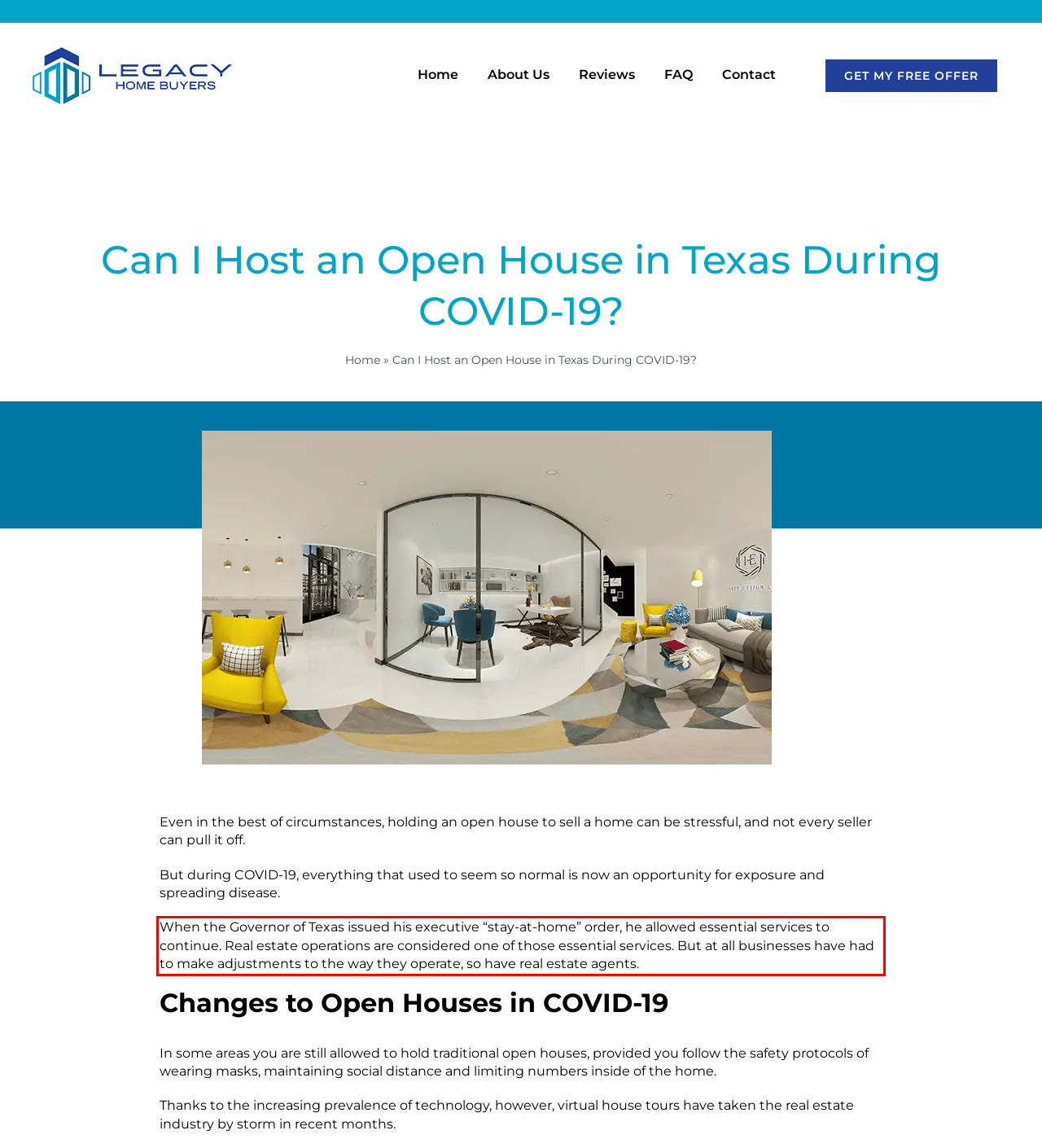Please analyze the provided webpage screenshot and perform OCR to extract the text content from the red rectangle bounding box.

When the Governor of Texas issued his executive “stay-at-home” order, he allowed essential services to continue. Real estate operations are considered one of those essential services. But at all businesses have had to make adjustments to the way they operate, so have real estate agents.